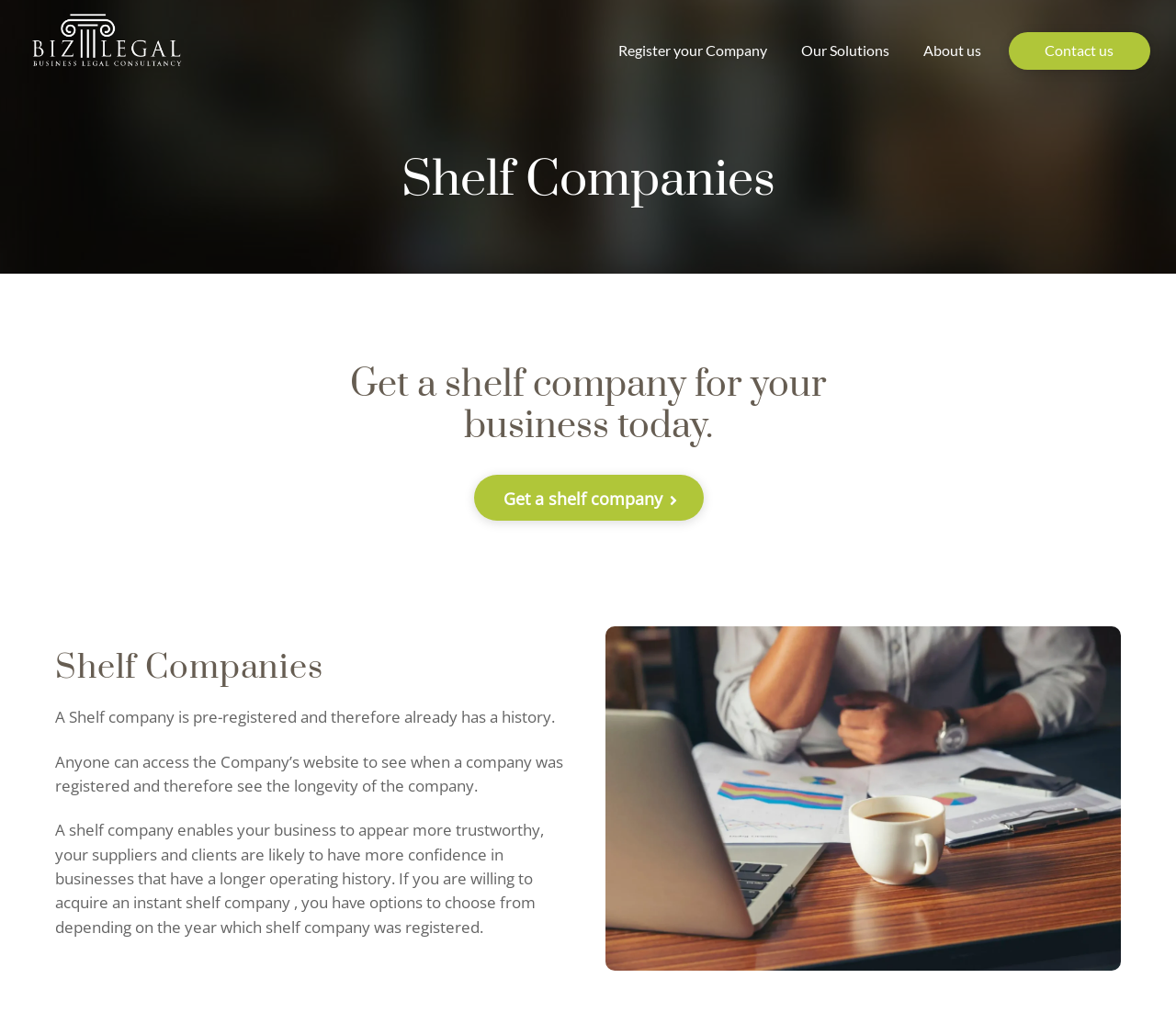Locate and provide the bounding box coordinates for the HTML element that matches this description: "Get a shelf company".

[0.403, 0.469, 0.598, 0.515]